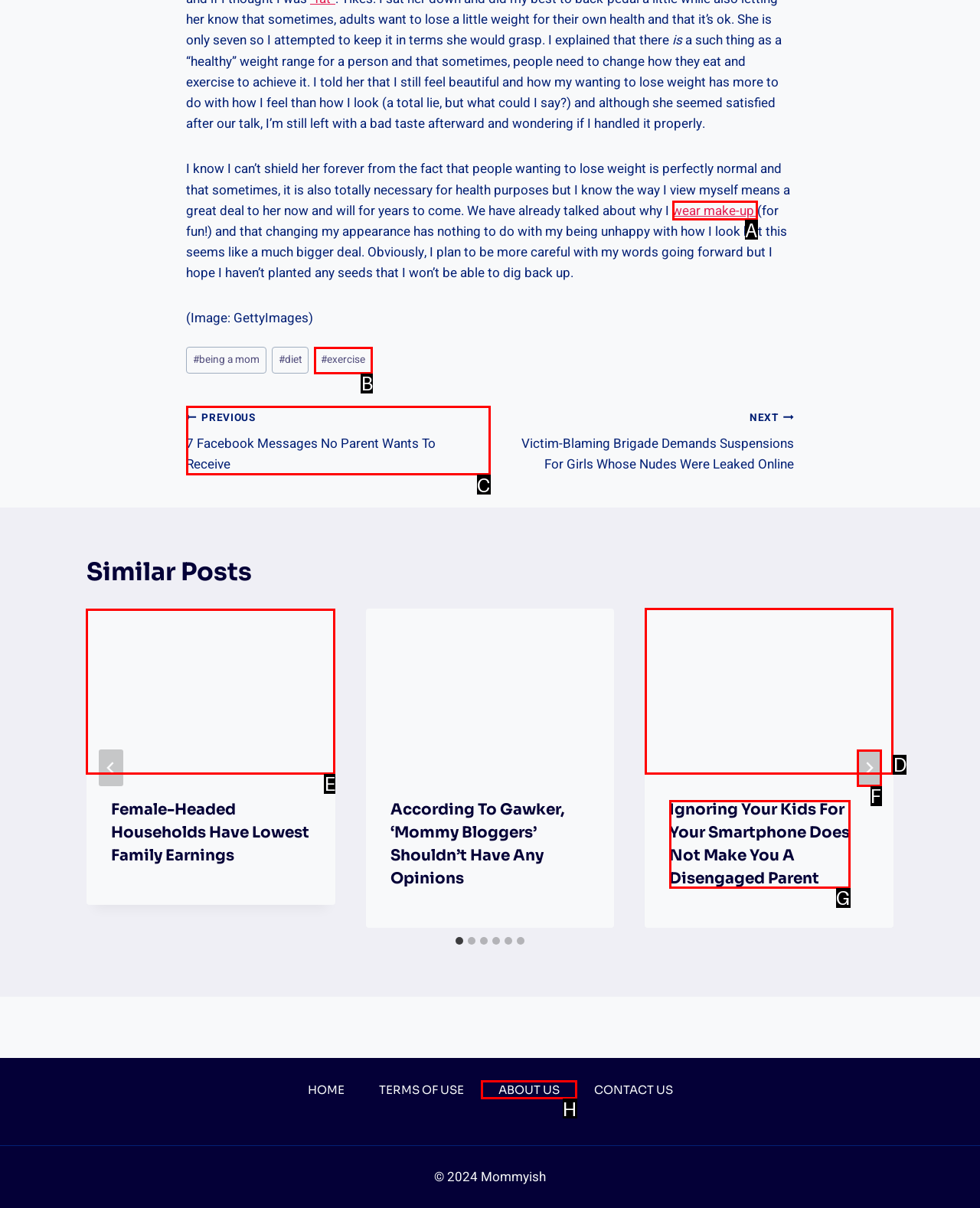Find the appropriate UI element to complete the task: View the 'Female-Headed Households Have Lowest Family Earnings' article. Indicate your choice by providing the letter of the element.

E